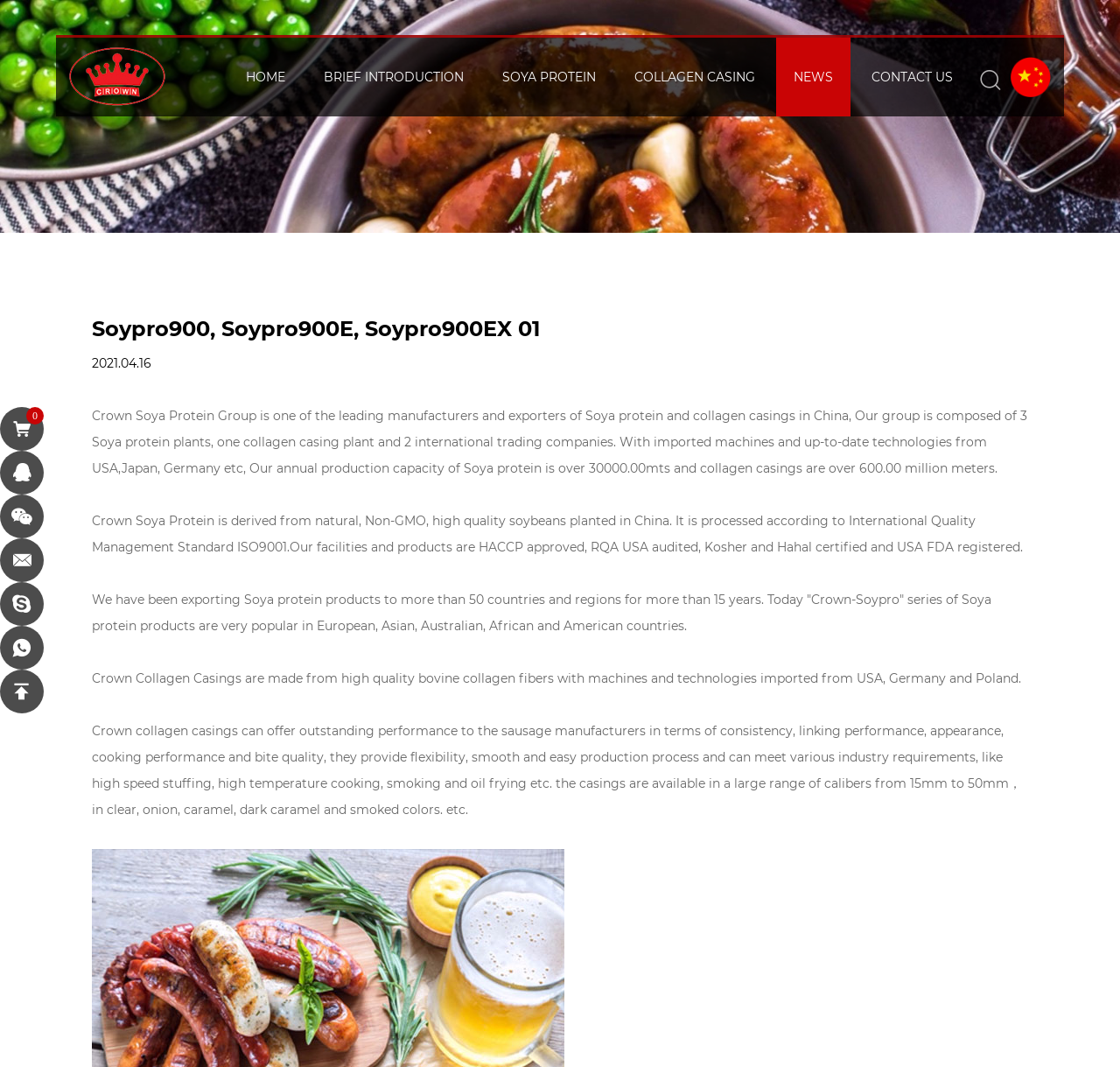Respond to the following query with just one word or a short phrase: 
What products does the company manufacture?

Soya protein and collagen casings